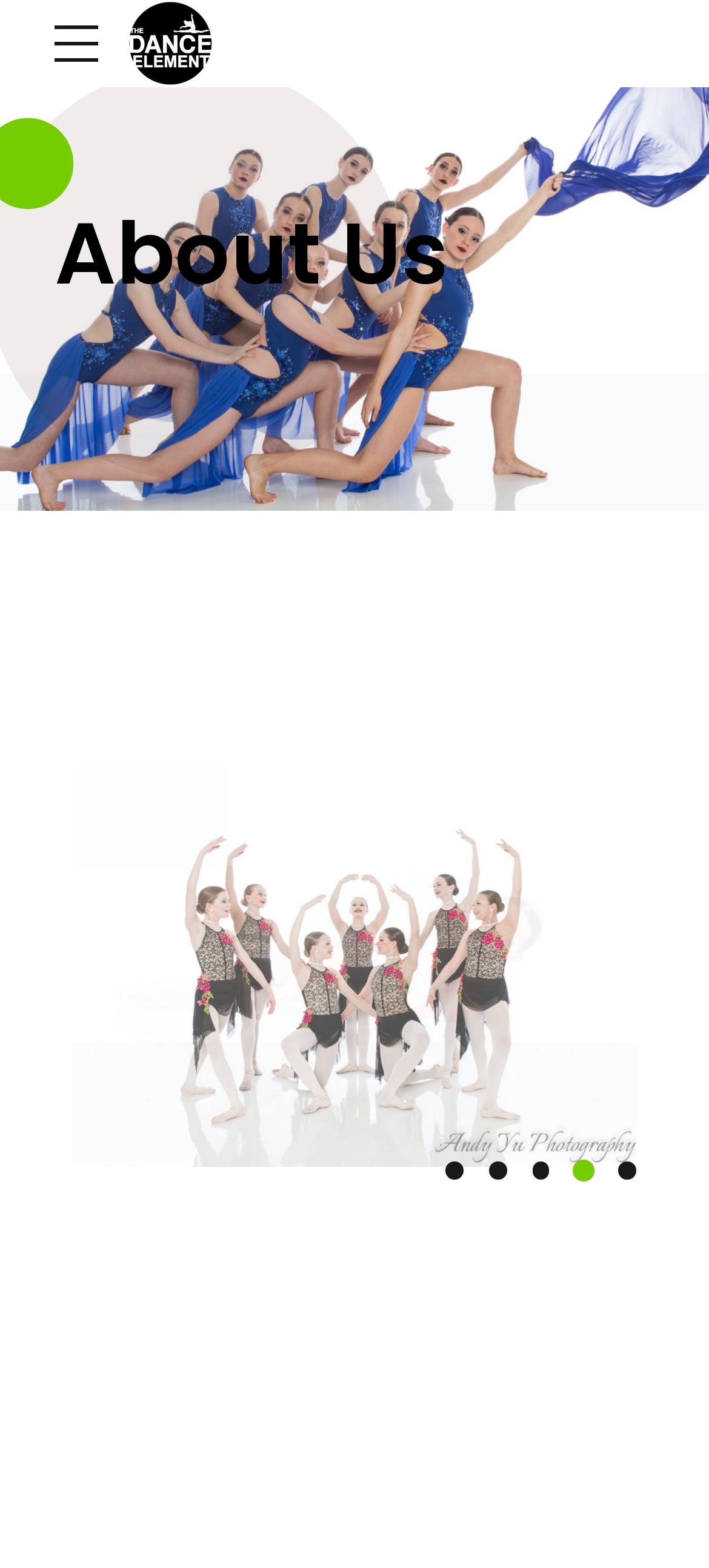How many images are on this webpage?
Provide a one-word or short-phrase answer based on the image.

2